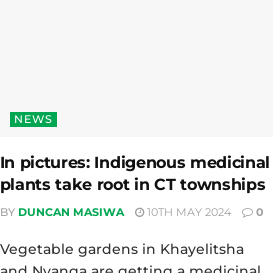Please answer the following question as detailed as possible based on the image: 
Who is the author of the article?

The author of the article is identified by reading the caption, which mentions the author's name as Duncan Masiwa.